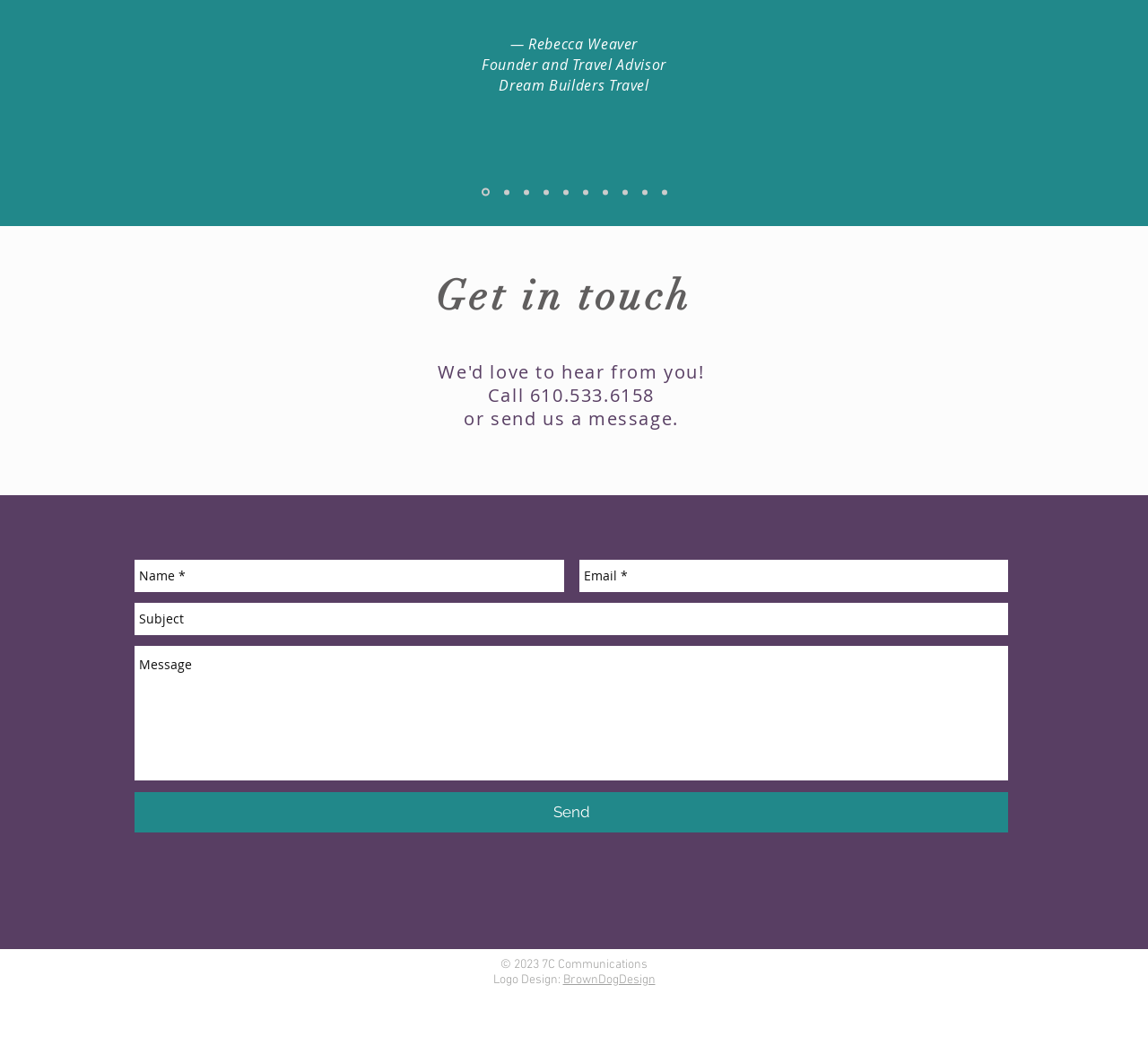Given the element description: "Rebecca Weaver", predict the bounding box coordinates of the UI element it refers to, using four float numbers between 0 and 1, i.e., [left, top, right, bottom].

[0.46, 0.033, 0.556, 0.052]